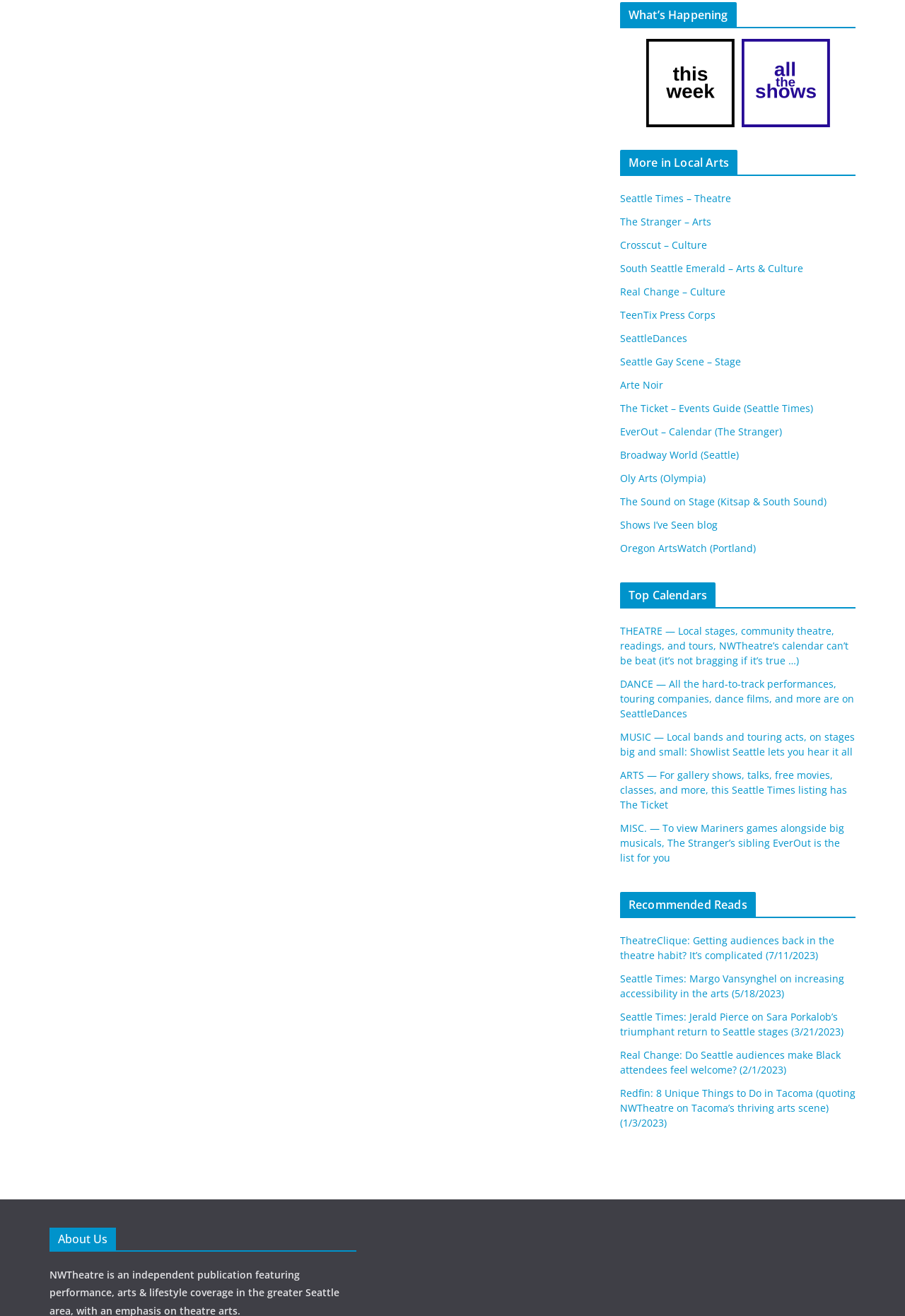What is the main topic of the webpage?
Identify the answer in the screenshot and reply with a single word or phrase.

Local Arts